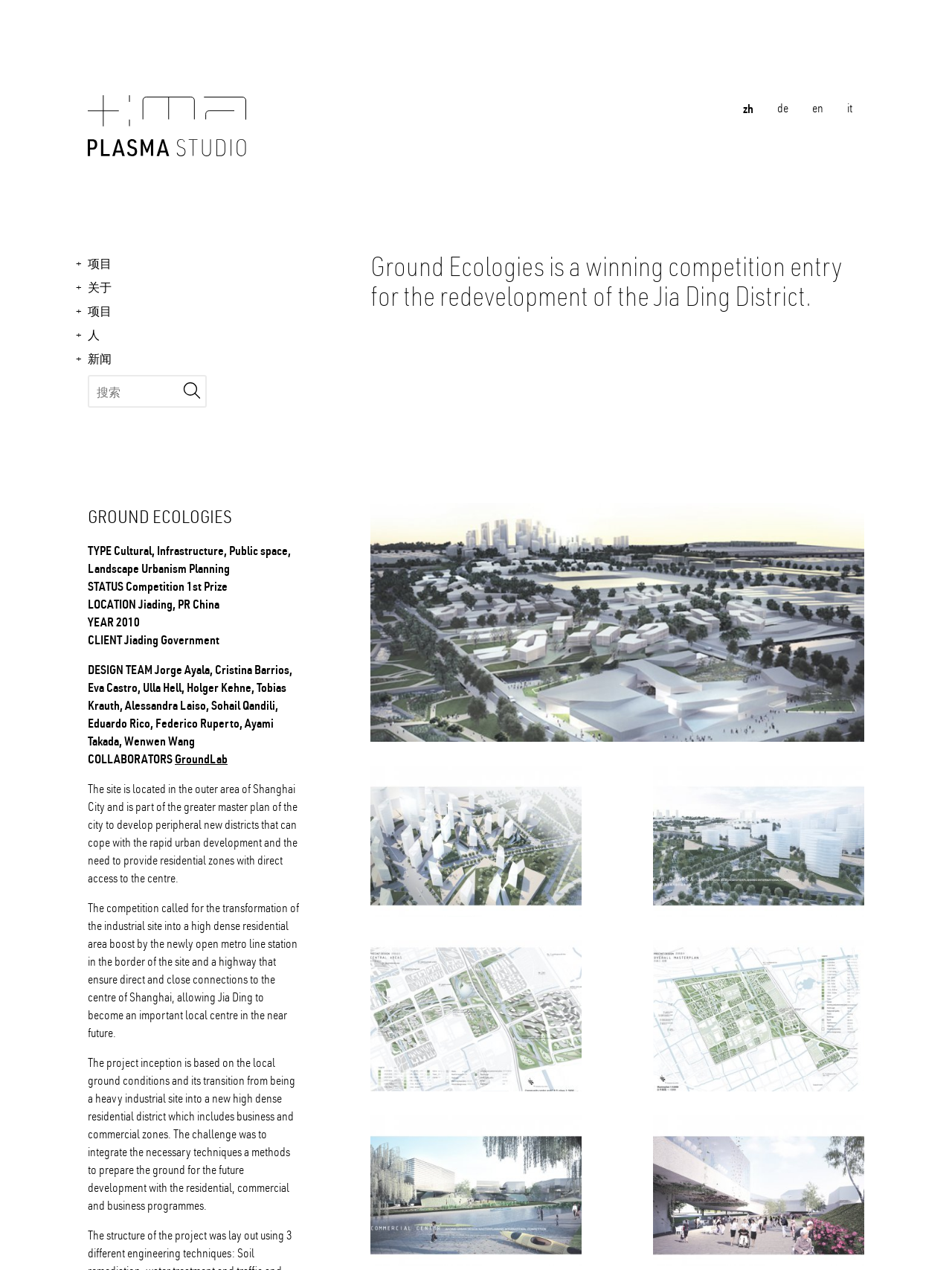What is the year of the project?
Refer to the image and give a detailed answer to the query.

I found the answer by looking at the static text element with the text 'YEAR 2010' which is located below the project title, indicating that it is the year of the project.